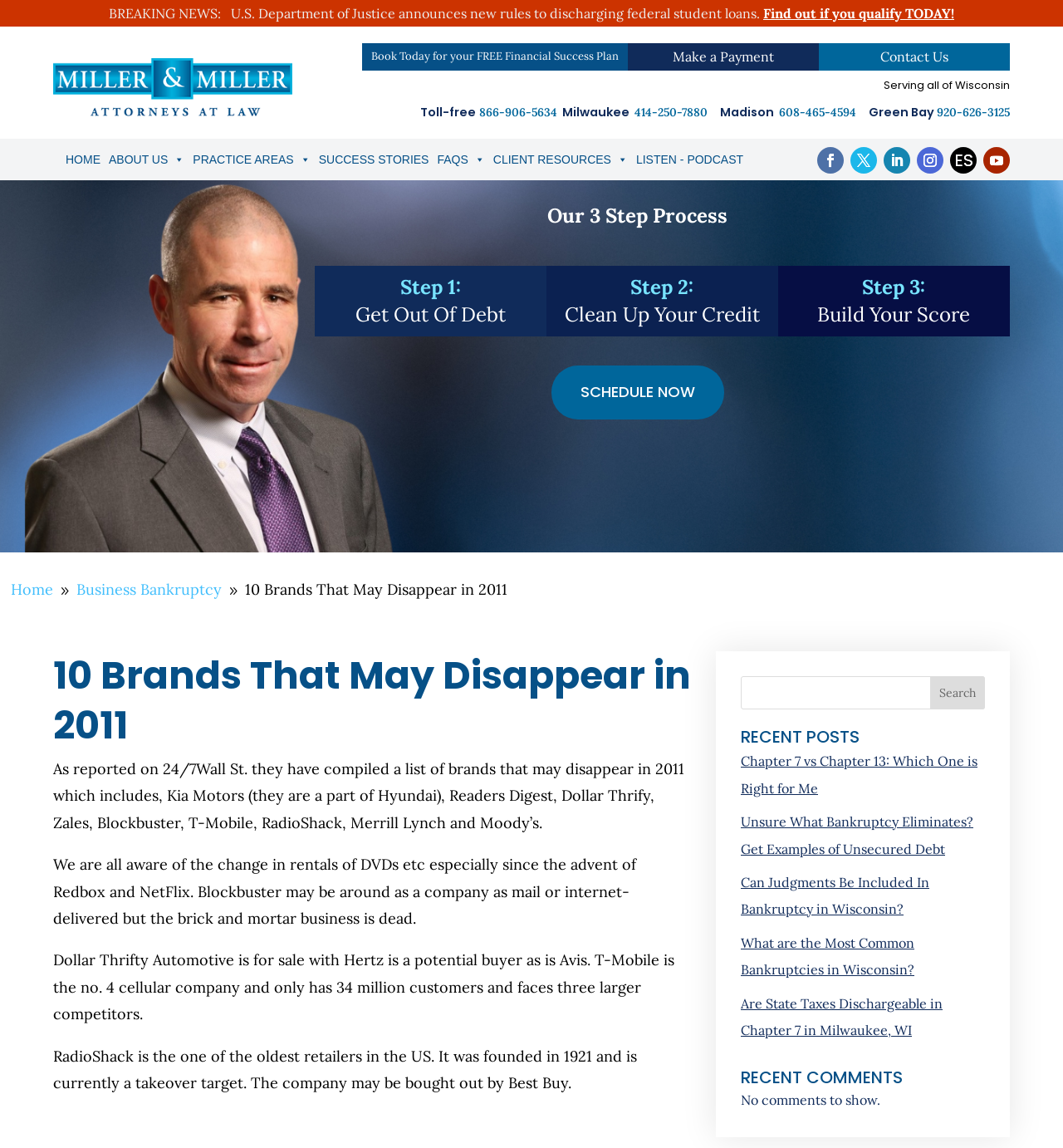Please locate the bounding box coordinates of the element that should be clicked to complete the given instruction: "Schedule a meeting".

[0.519, 0.319, 0.681, 0.365]